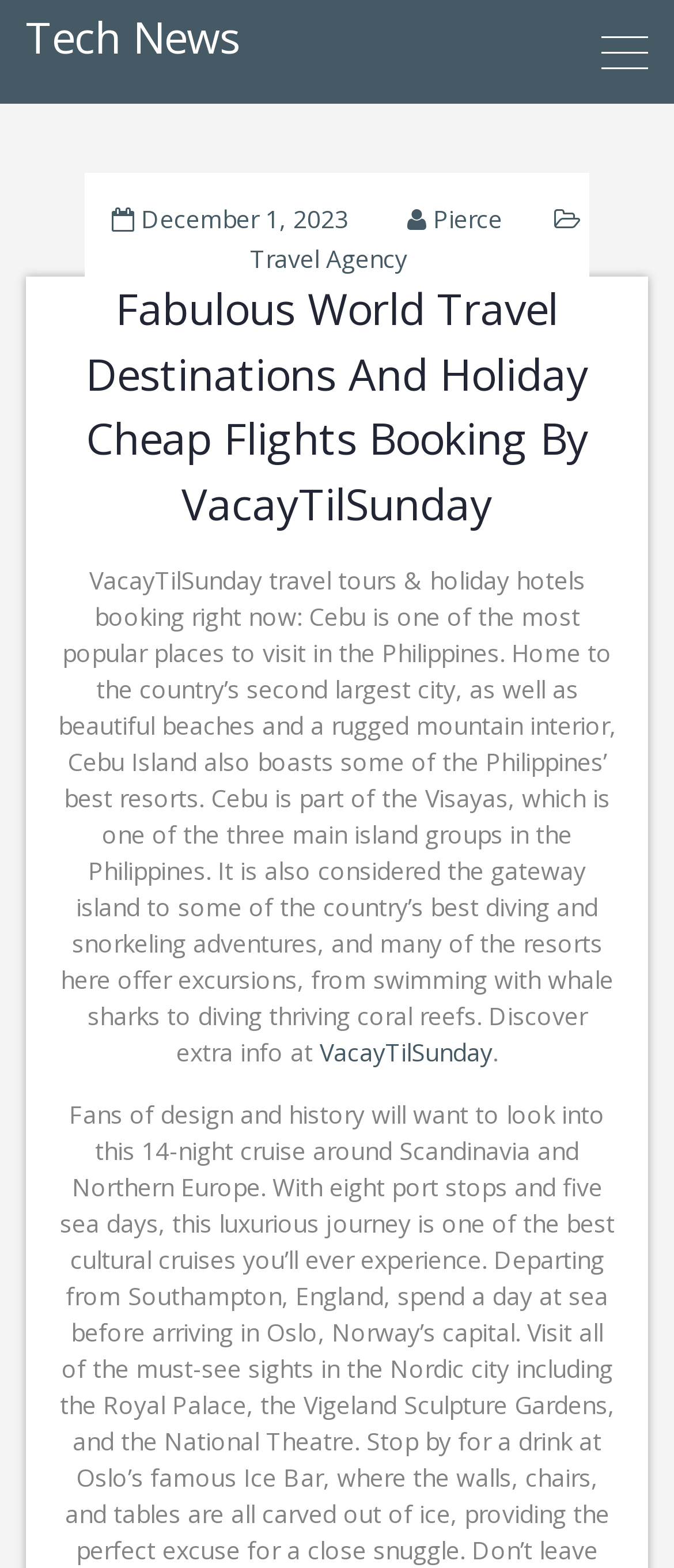Illustrate the webpage thoroughly, mentioning all important details.

The webpage is about travel destinations and holiday bookings, specifically highlighting Cebu, Philippines as a popular tourist spot. At the top, there is a heading "Tech News" with a link to it. To the right of the heading, there is a link with no text.

Below the top section, there is a header area with several links and a time element. The links include "December 1, 2023", "Pierce", and "Travel Agency". The header area also contains a heading "Fabulous World Travel Destinations And Holiday Cheap Flights Booking By VacayTilSunday".

Under the header area, there is a large block of text that describes Cebu as a popular tourist destination, known for its beautiful beaches, rugged mountain interior, and resorts. The text also mentions that Cebu is part of the Visayas, a main island group in the Philippines, and is a gateway to diving and snorkeling adventures. The text ends with a link to "VacayTilSunday" and an invitation to discover more information.